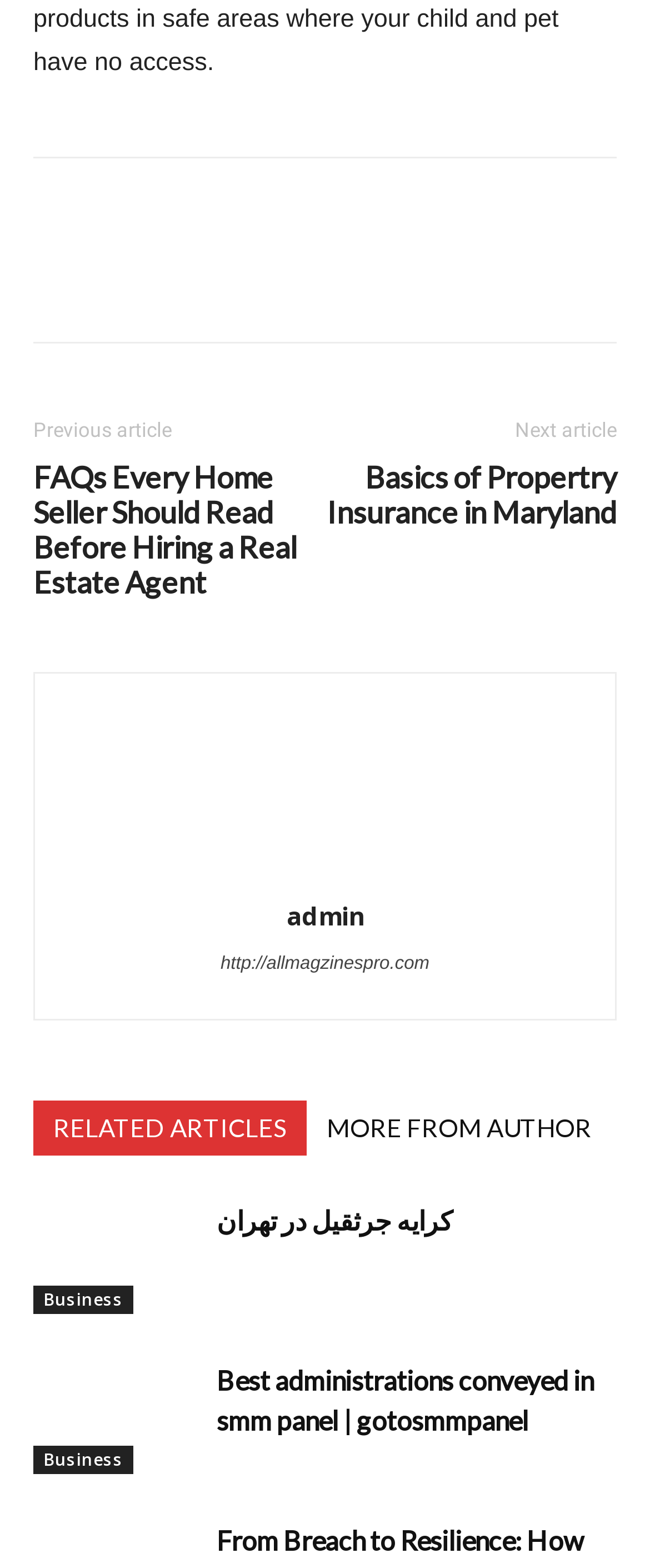Show the bounding box coordinates of the element that should be clicked to complete the task: "Click on the 'Best administrations conveyed in smm panel | gotosmmpanel' link".

[0.051, 0.867, 0.308, 0.94]